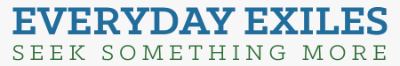What is the color of the tagline font?
Based on the screenshot, answer the question with a single word or phrase.

Green